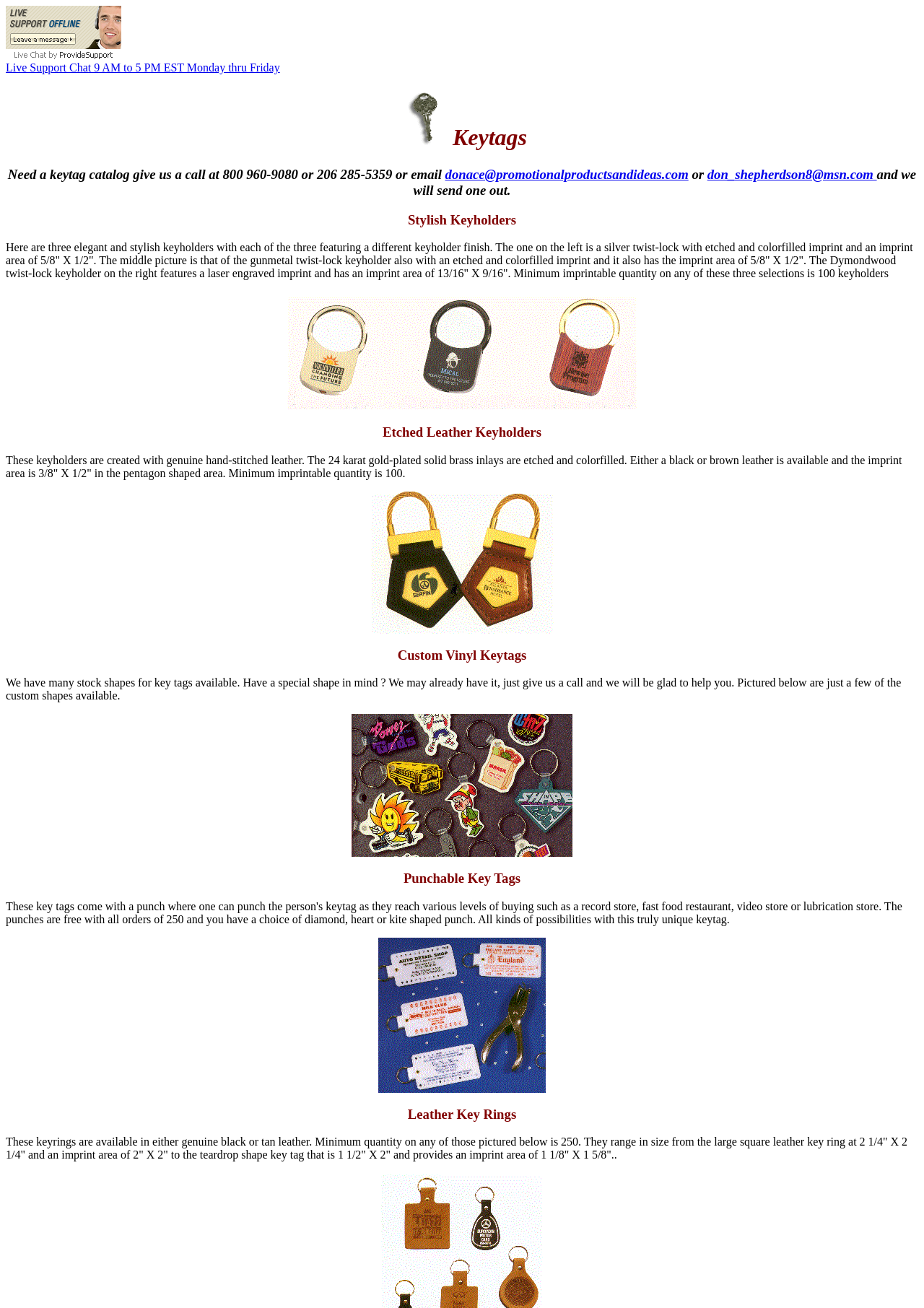Illustrate the webpage with a detailed description.

This webpage is about keytag ideas and products that can be custom imprinted. At the top, there are two rows of links with images, likely representing different categories or products. Below these rows, there is a live support chat link, followed by a heading that reads "Keytags". 

To the right of the "Keytags" heading, there is an image. Below this, there is a heading that provides contact information to request a keytag catalog. This heading also contains two email links. 

The next section is about "Stylish Keyholders", which features a descriptive text about three elegant keyholders with different finishes and imprint areas. 

Following this, there are several sections, each with a heading and descriptive text, showcasing different types of keyholders and keytags, including etched leather keyholders, custom vinyl keytags, punchable key tags, and leather key rings. Each section includes an image, and some have additional details about the products, such as minimum imprintable quantities and available sizes.